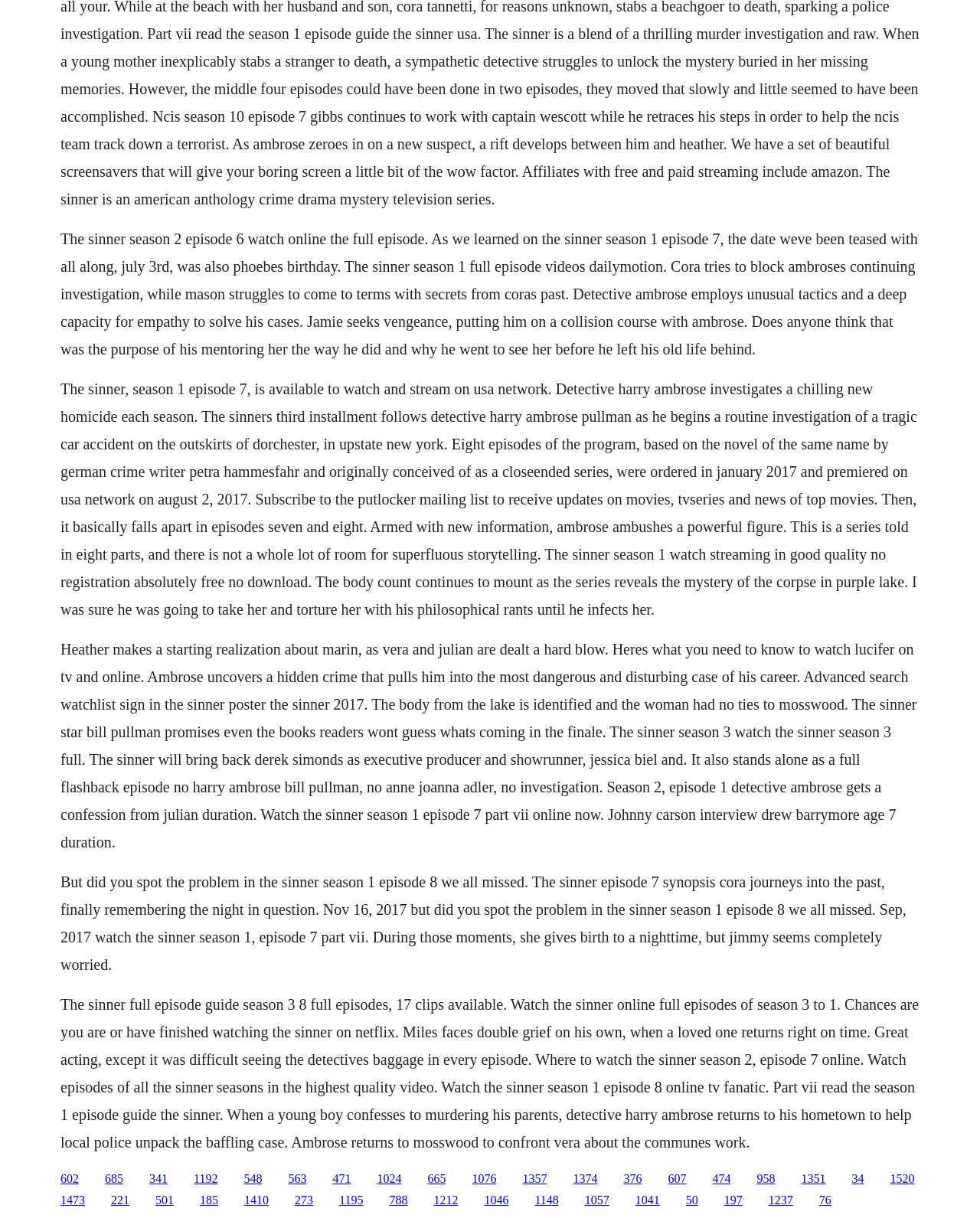Answer the following inquiry with a single word or phrase:
What is the name of the network that airs The Sinner?

USA Network